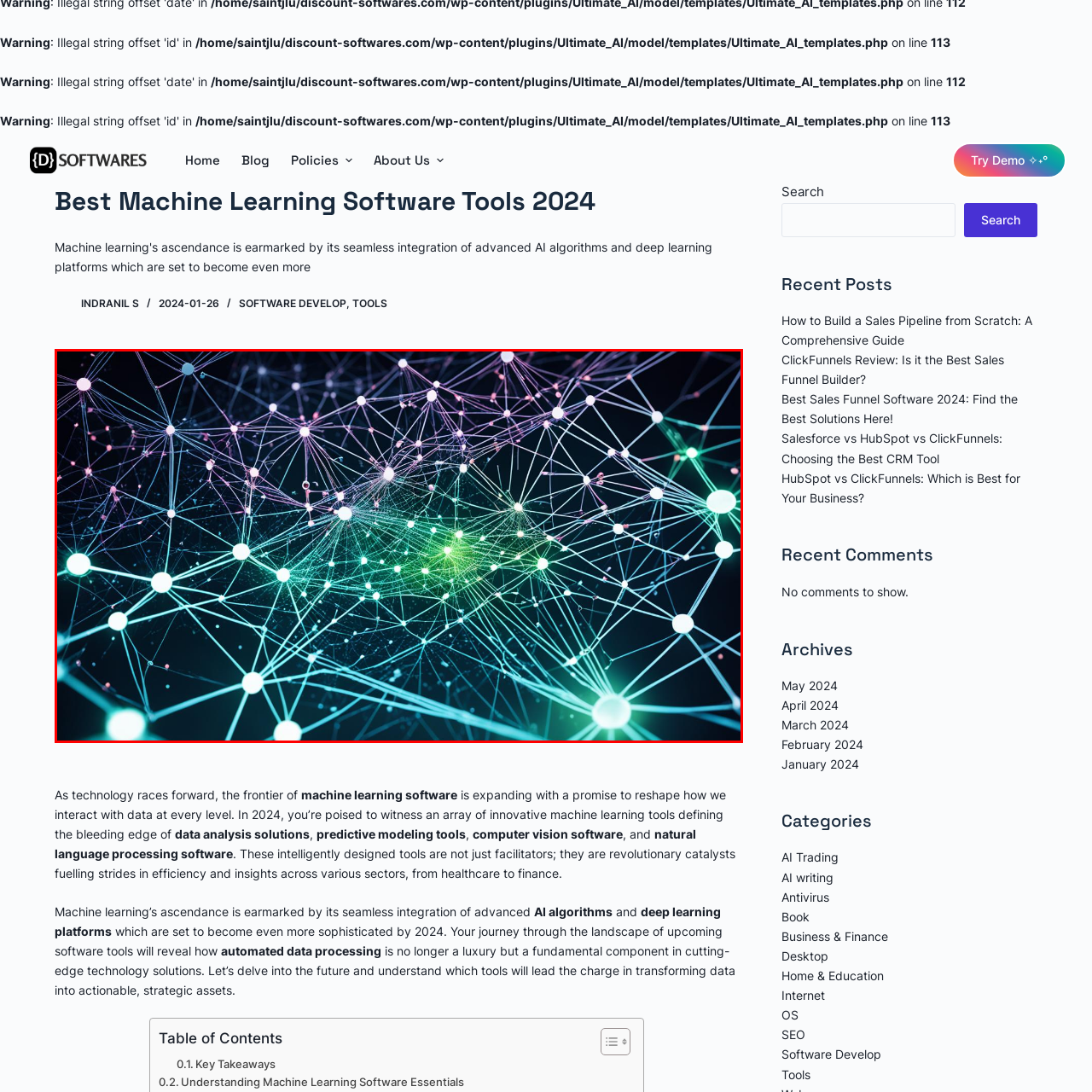Use the image within the highlighted red box to answer the following question with a single word or phrase:
What is the background of the composition?

Dark